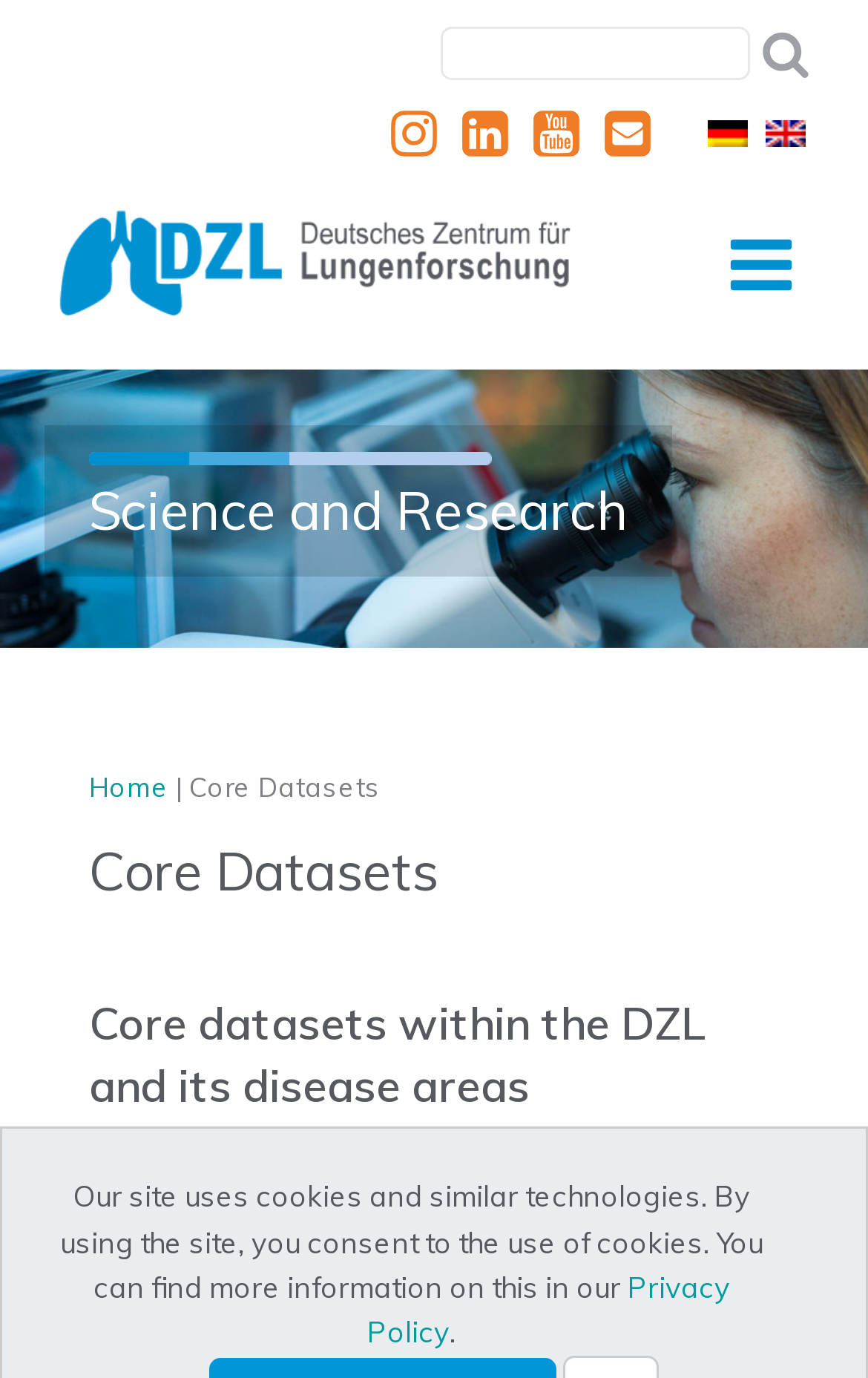Provide a short, one-word or phrase answer to the question below:
What is the main topic of the webpage?

Core Datasets